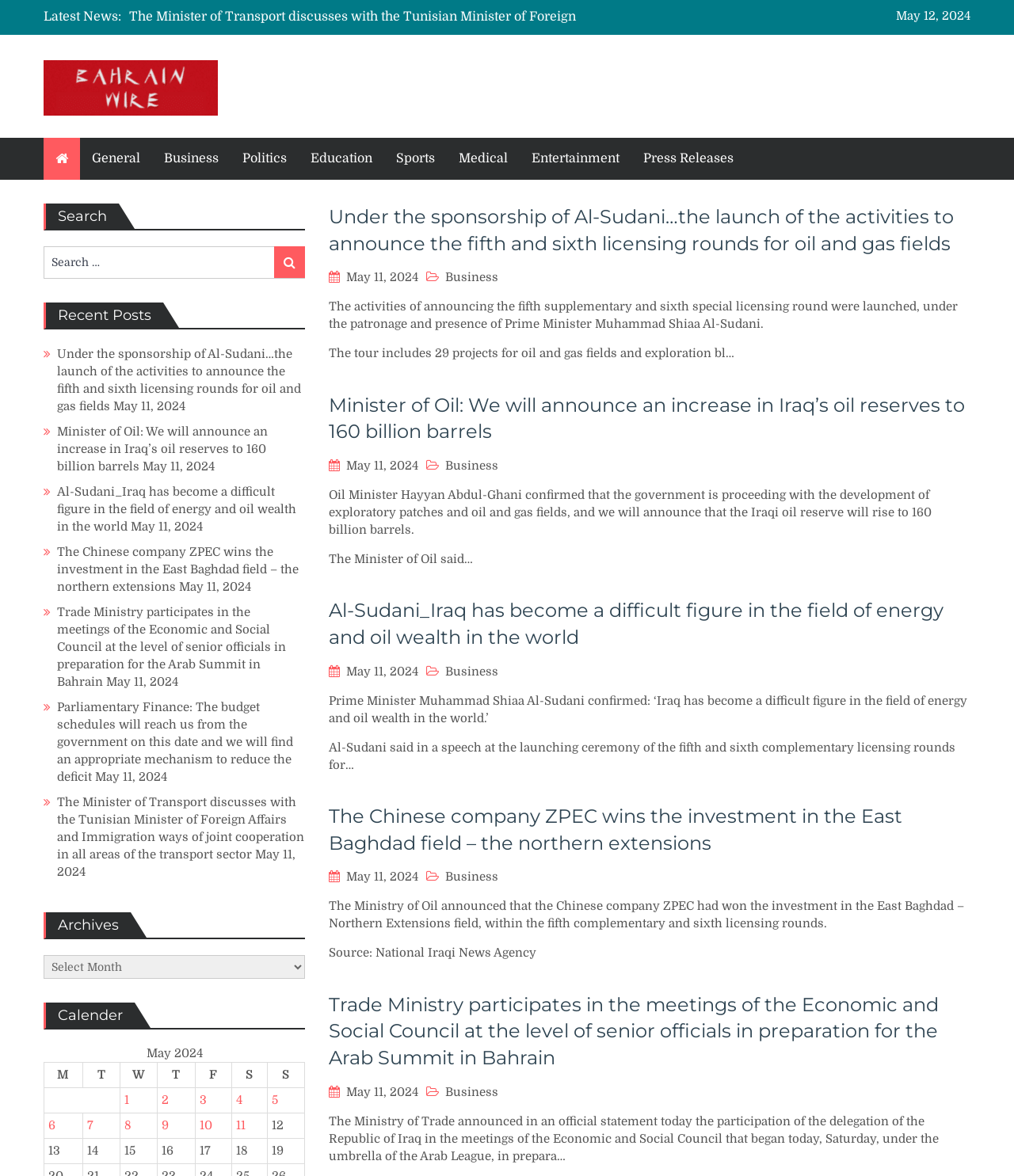From the element description: "alt="Bahrain Wire"", extract the bounding box coordinates of the UI element. The coordinates should be expressed as four float numbers between 0 and 1, in the order [left, top, right, bottom].

[0.043, 0.089, 0.215, 0.101]